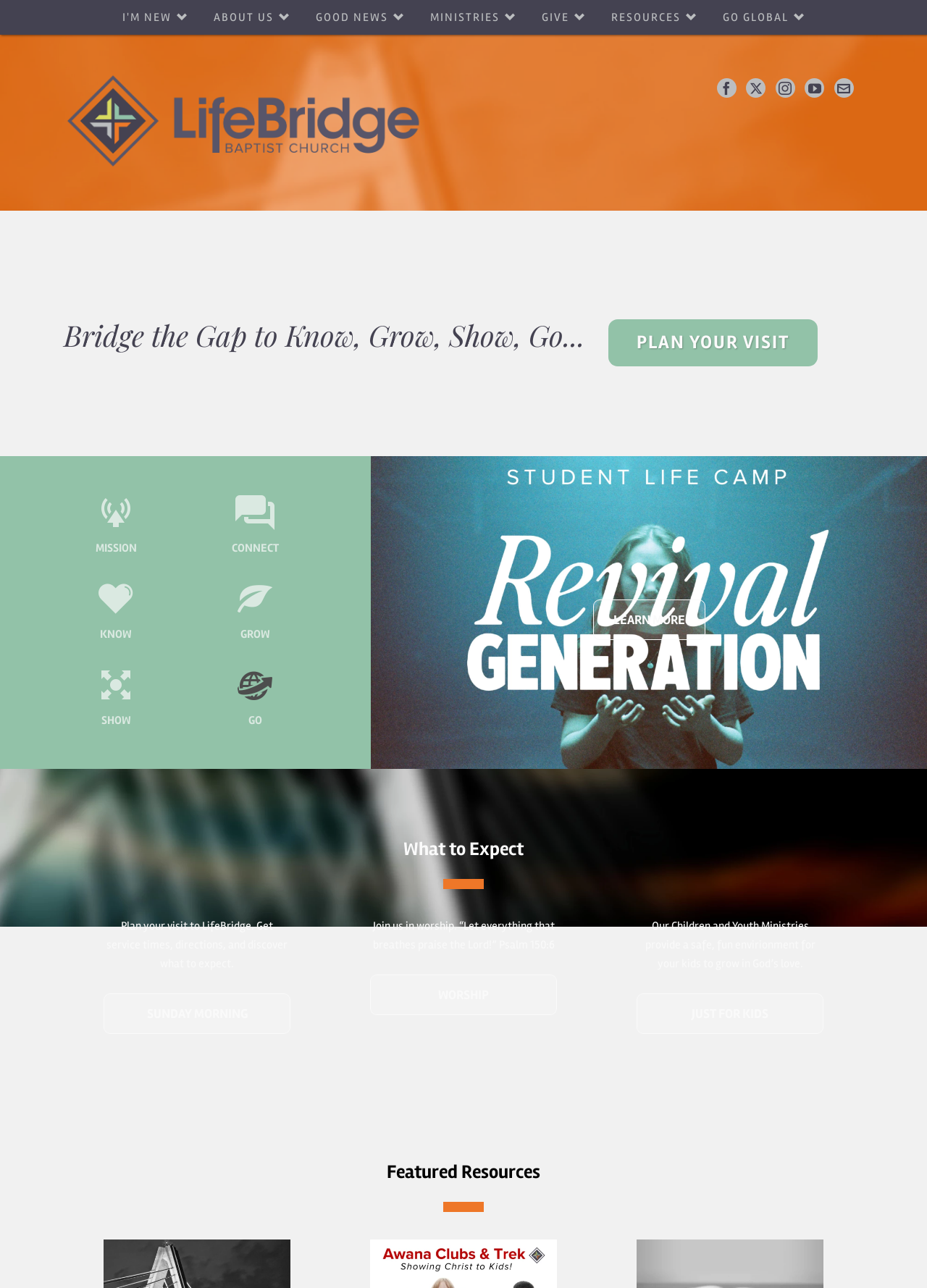Locate the bounding box coordinates of the area where you should click to accomplish the instruction: "Plan your visit".

[0.656, 0.248, 0.882, 0.285]